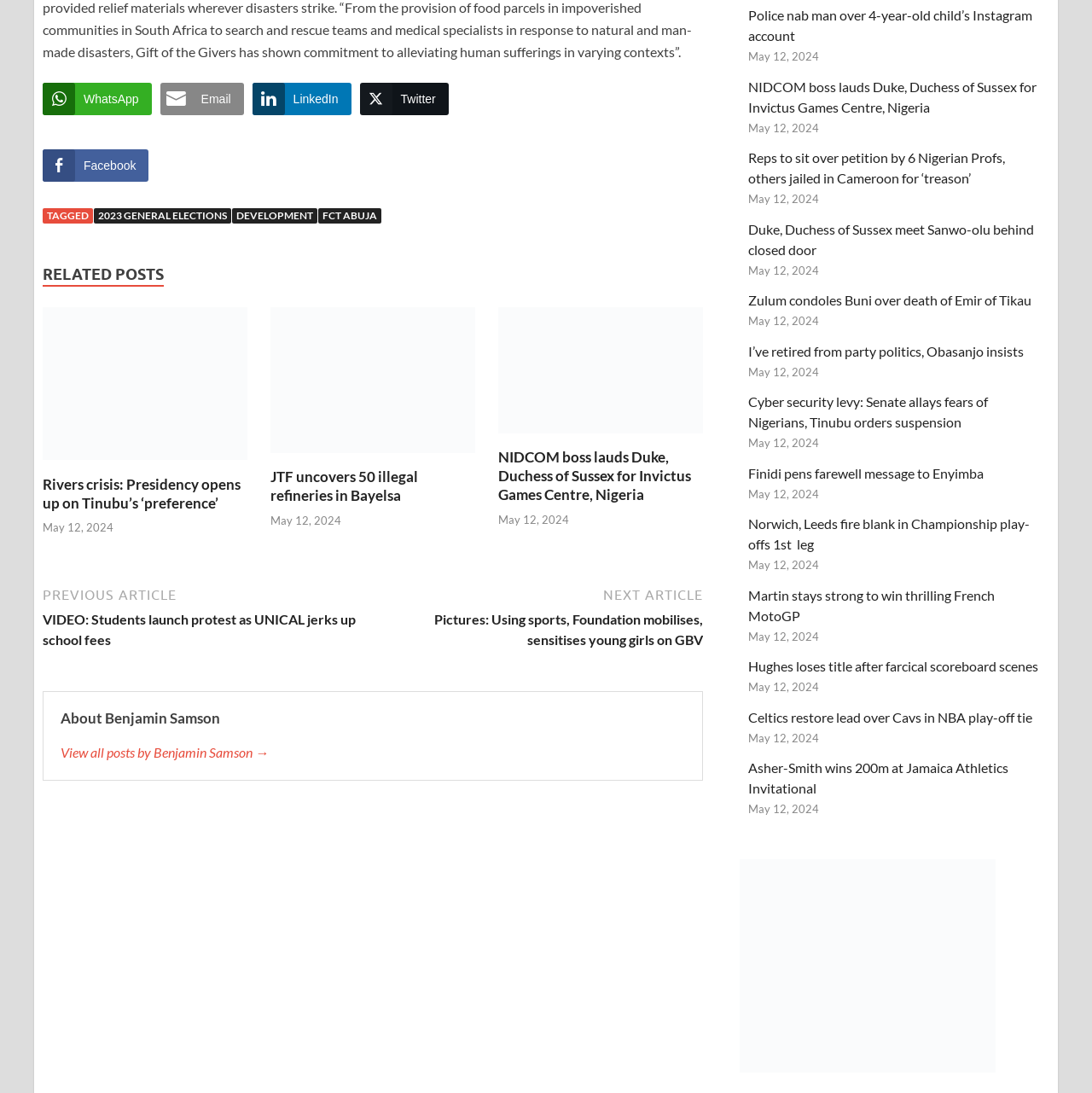Provide a brief response to the question below using a single word or phrase: 
What is the purpose of the buttons at the top?

Sharing